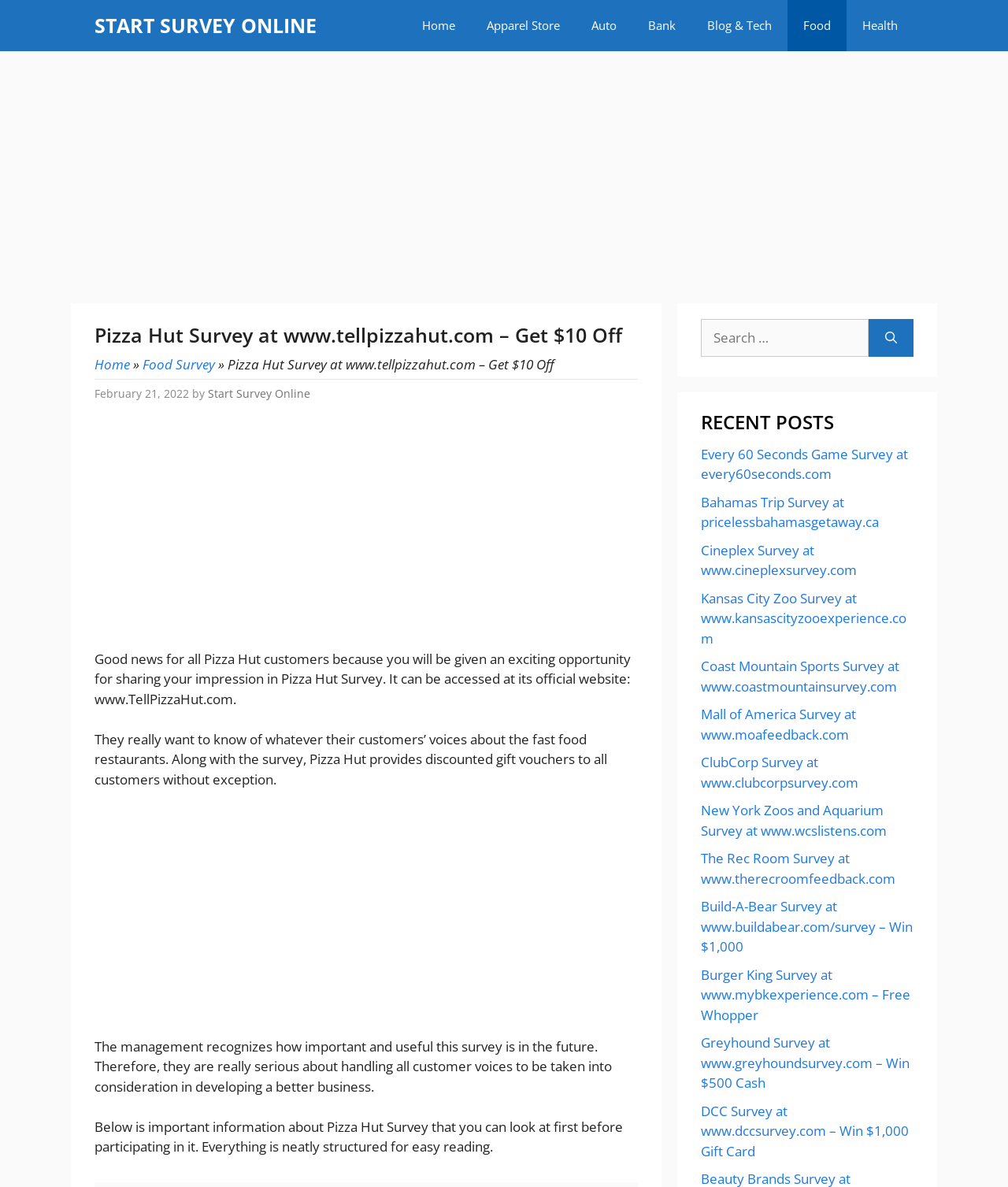Generate the text of the webpage's primary heading.

Pizza Hut Survey at www.tellpizzahut.com – Get $10 Off